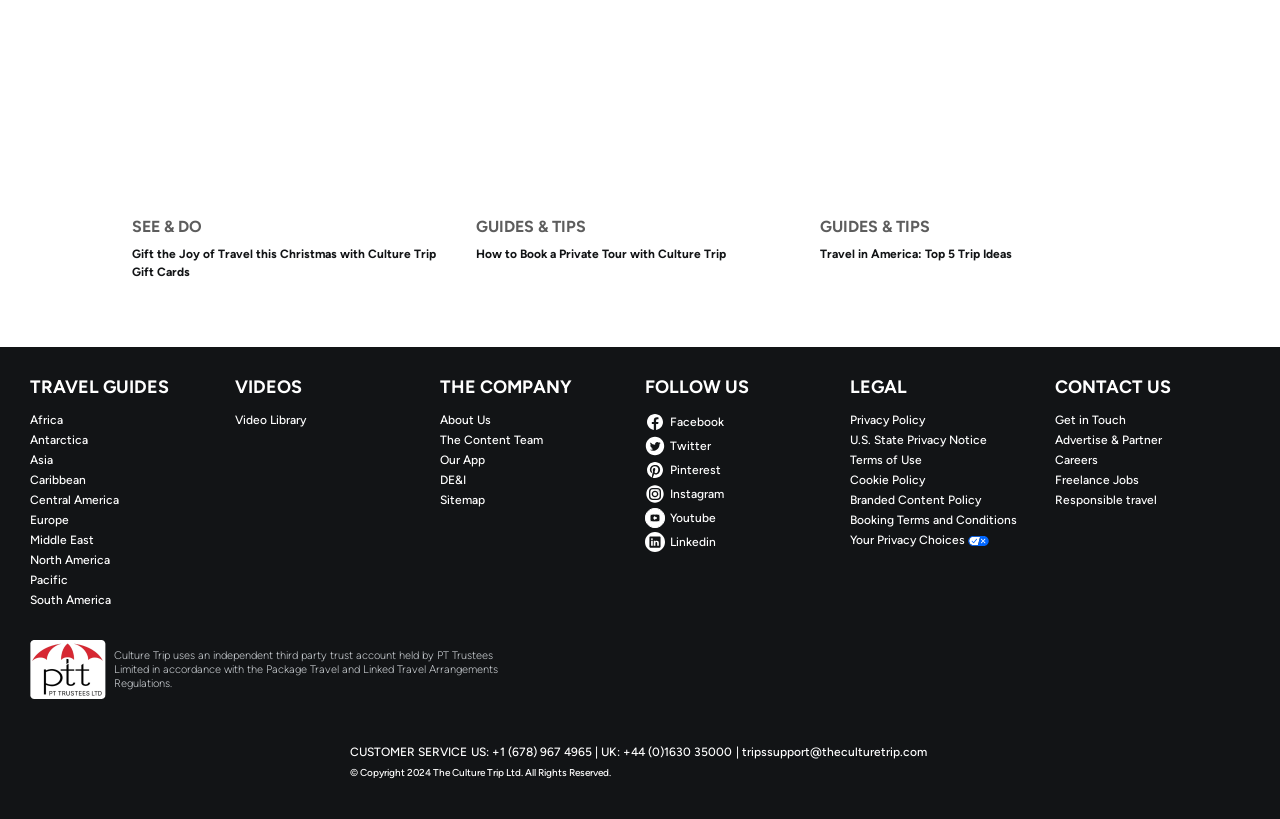Determine the bounding box coordinates of the clickable element necessary to fulfill the instruction: "Follow Culture Trip on Facebook". Provide the coordinates as four float numbers within the 0 to 1 range, i.e., [left, top, right, bottom].

[0.504, 0.503, 0.656, 0.528]